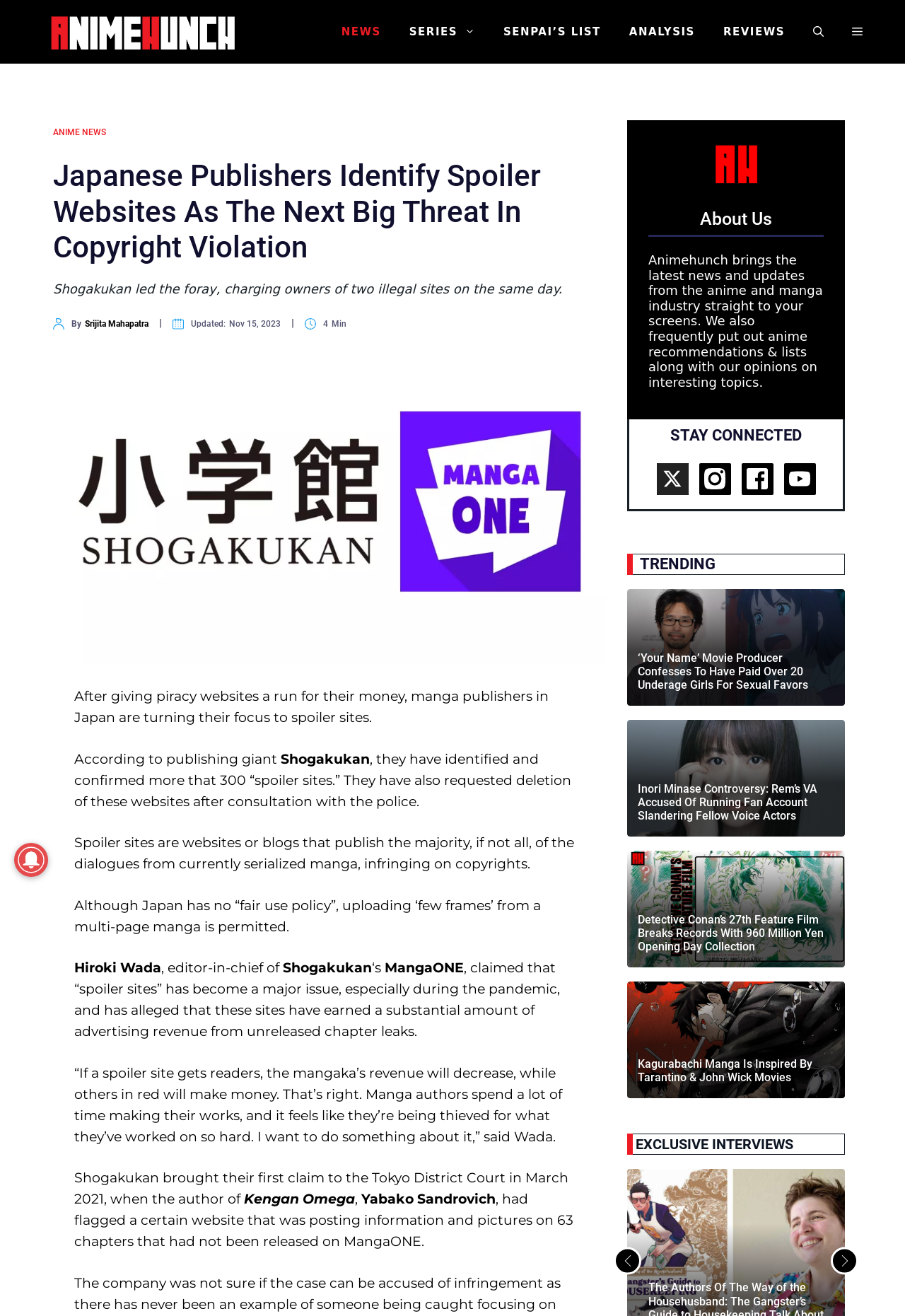Who is the author of the article about Shogakukan?
Please provide a comprehensive answer based on the visual information in the image.

The author's name can be found below the heading 'Japanese Publishers Identify Spoiler Websites As The Next Big Threat In Copyright Violation', which is linked to the author's name 'Srijita Mahapatra'.